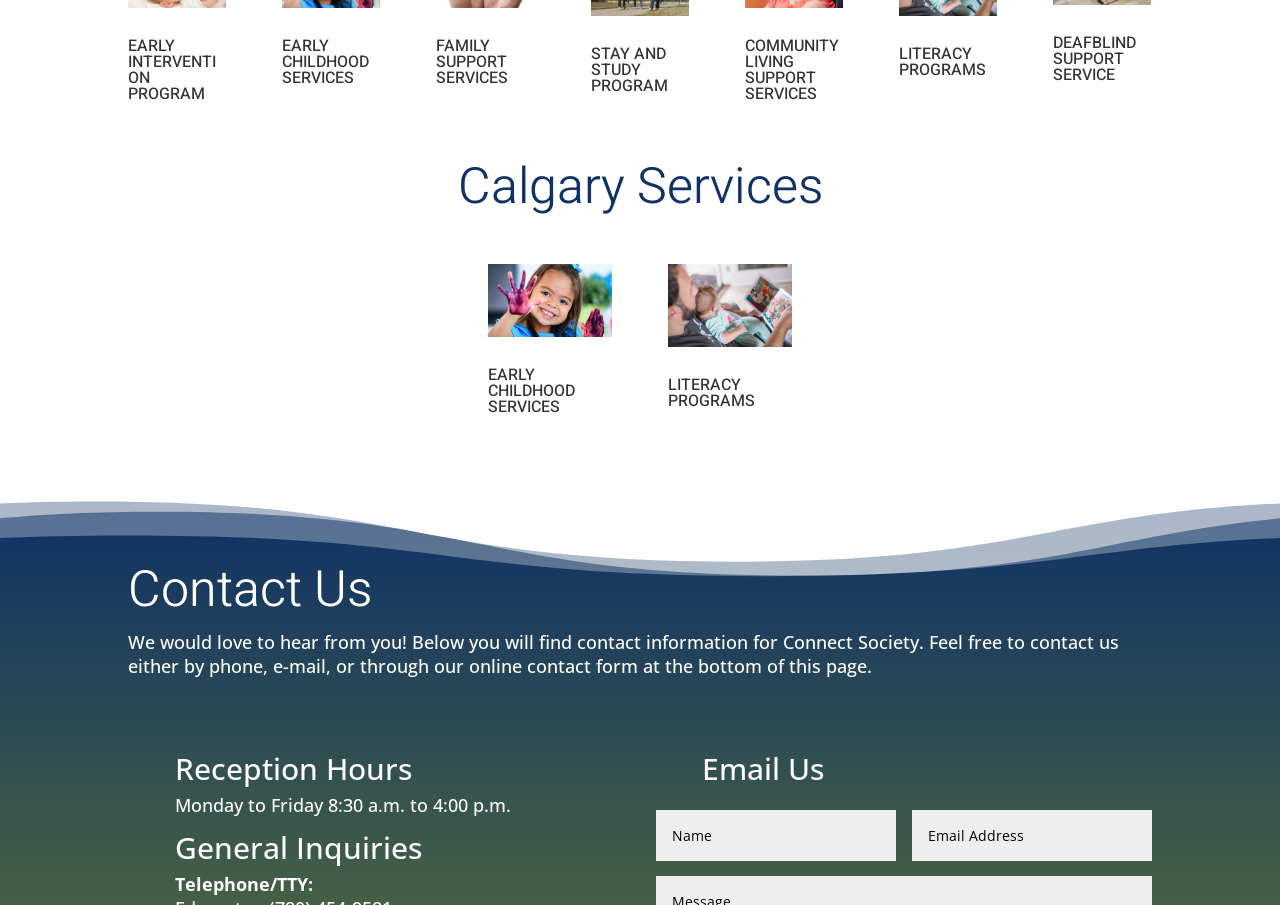Provide a one-word or short-phrase answer to the question:
What is the name of the program under the 'EARLY CHILDHOOD SERVICES' heading?

EARLY CHILDHOOD SERVICES